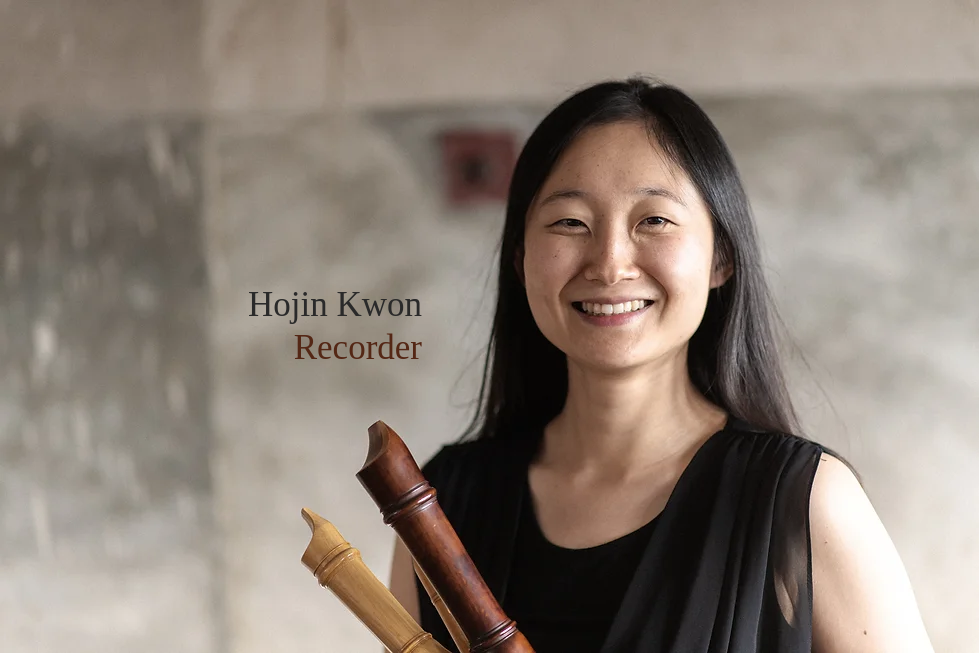Answer the question in a single word or phrase:
What is written beneath Hojin Kwon's image?

Hojin Kwon and Recorder